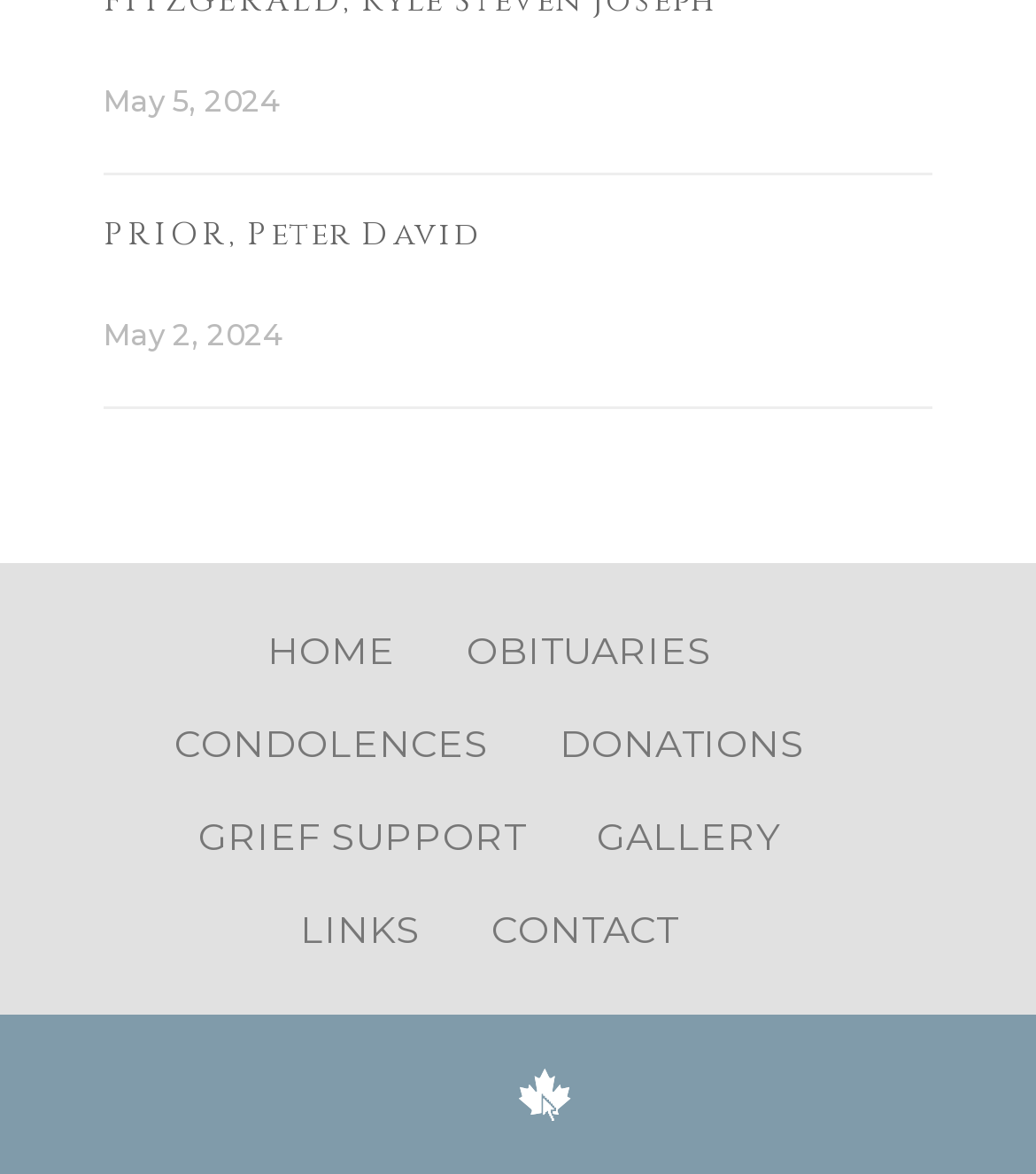Find the bounding box coordinates of the element I should click to carry out the following instruction: "view grief support resources".

[0.191, 0.692, 0.506, 0.733]